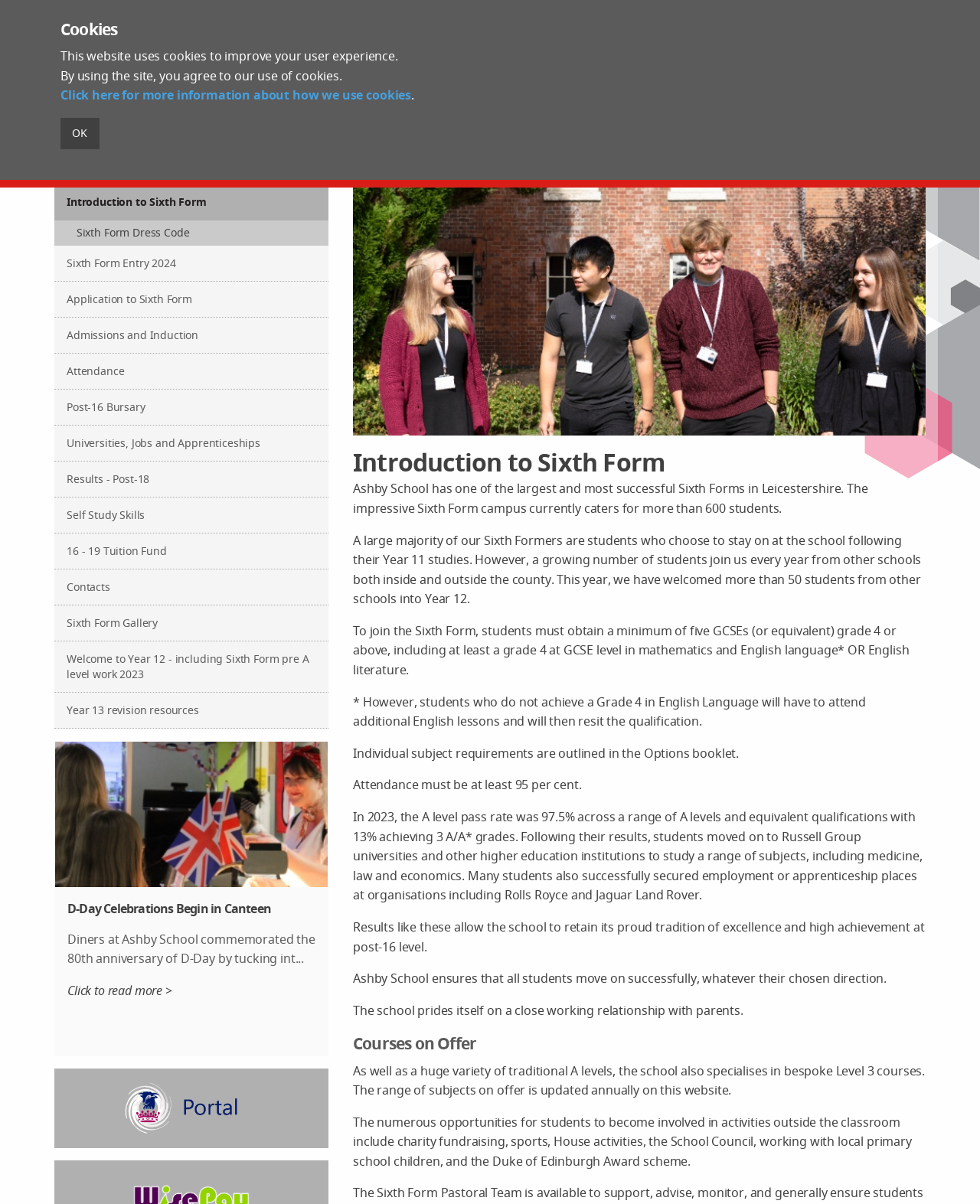Look at the image and give a detailed response to the following question: How many students joined the Sixth Form from other schools in the current year?

I found the answer by reading the text 'This year, we have welcomed more than 50 students from other schools into Year 12.' in the section describing the Sixth Form.